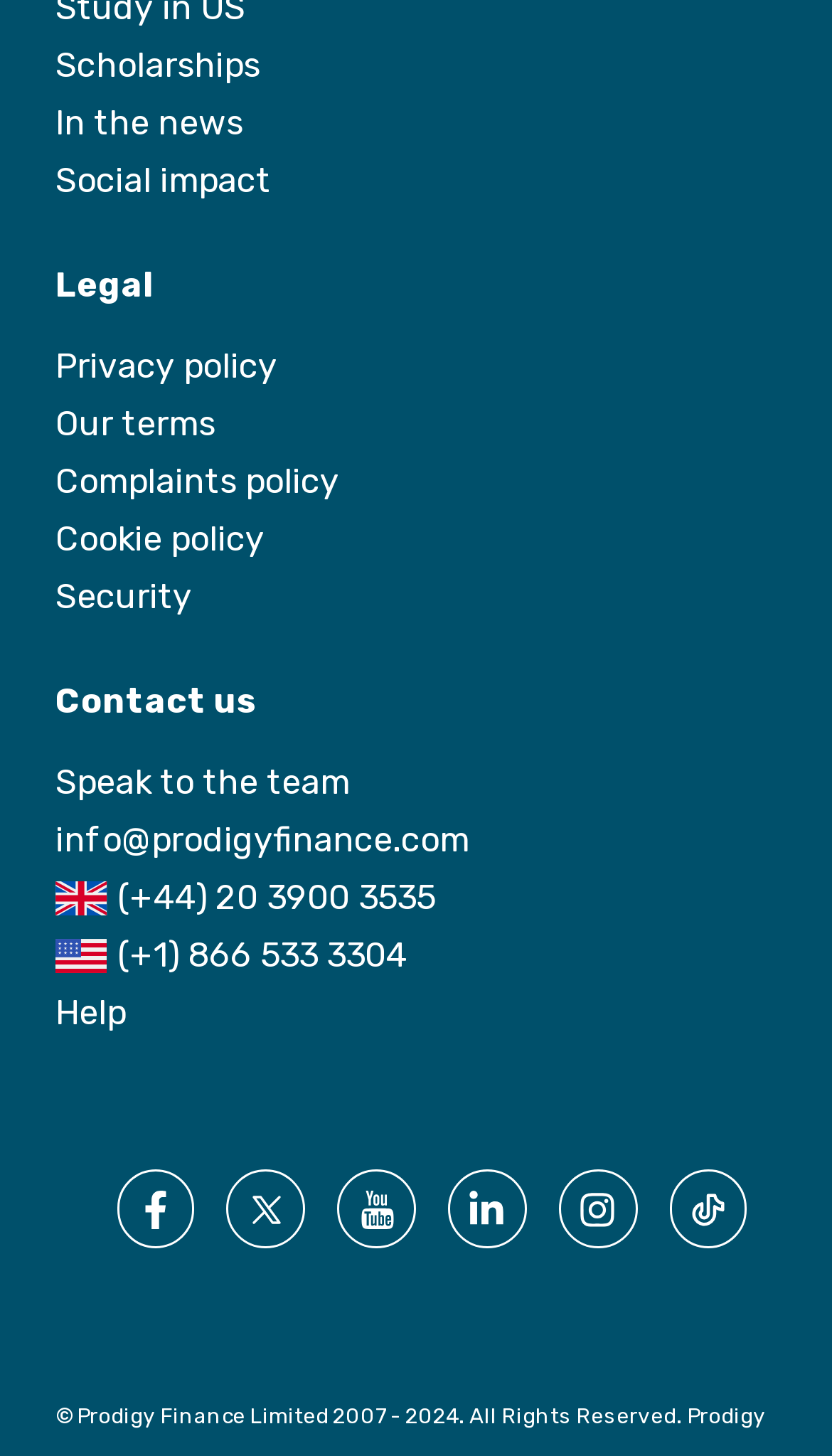Locate the bounding box coordinates of the element's region that should be clicked to carry out the following instruction: "Call (+44) 20 3900 3535". The coordinates need to be four float numbers between 0 and 1, i.e., [left, top, right, bottom].

[0.141, 0.603, 0.523, 0.631]